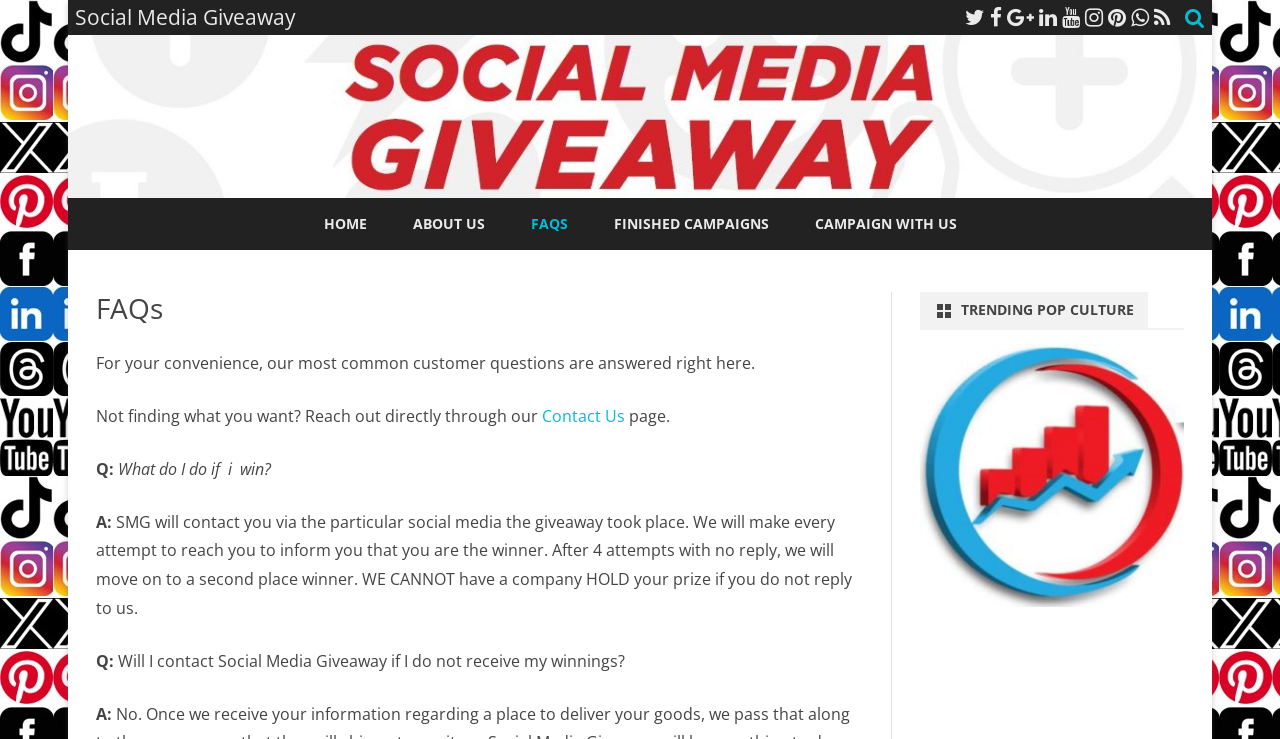What is the topic of the trending section?
Based on the visual details in the image, please answer the question thoroughly.

The webpage has a section labeled 'TRENDING POP CULTURE', which suggests that the topic of the trending section is pop culture. This section also contains a link to 'Trending Pop Culture'.